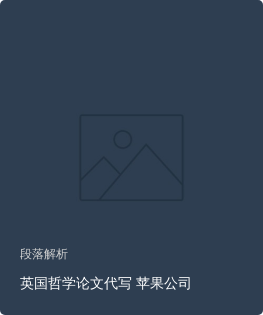Give a one-word or one-phrase response to the question: 
What is the focus of the academic writing services offered?

Detailed breakdowns and analyses